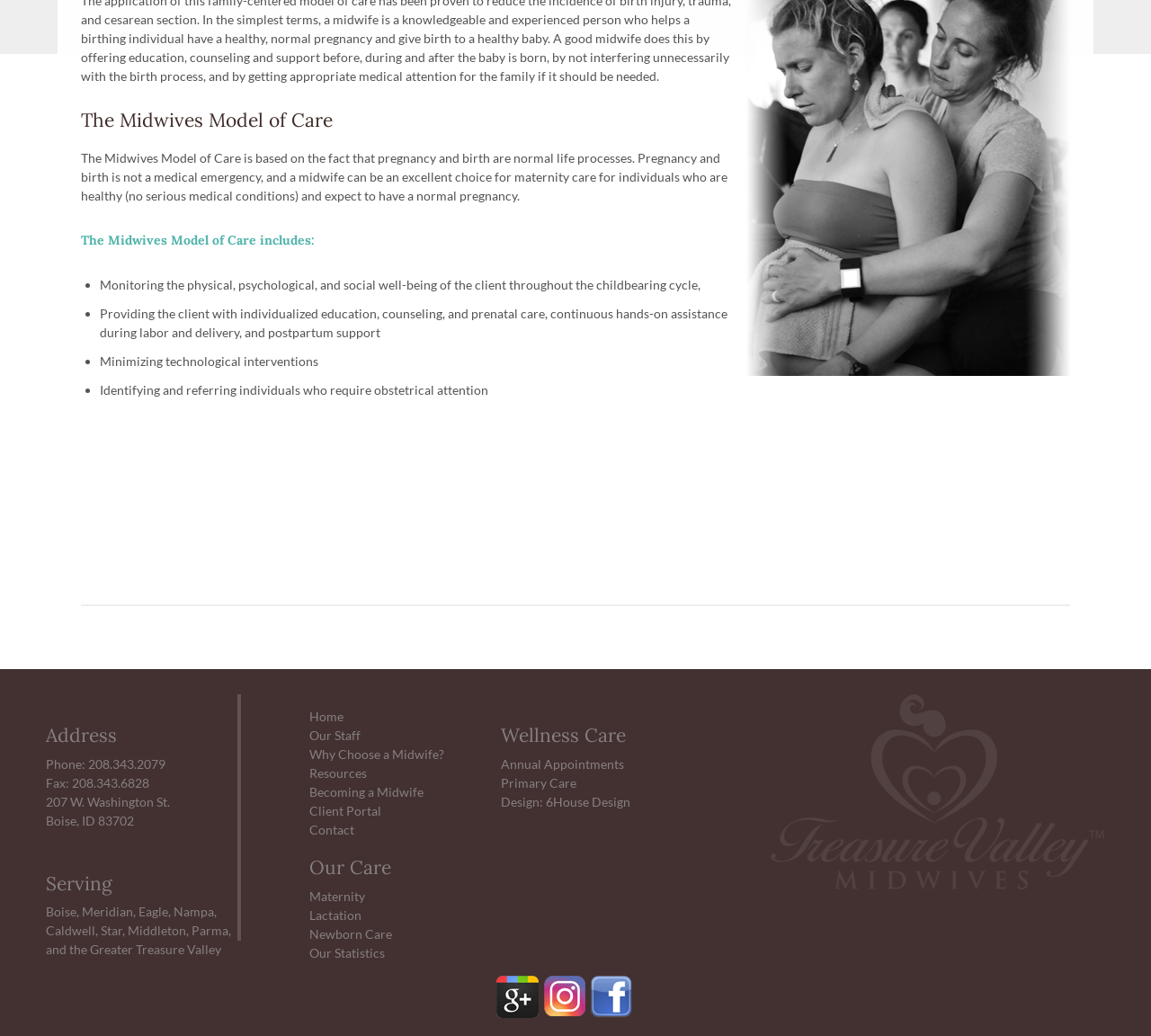Determine the bounding box coordinates in the format (top-left x, top-left y, bottom-right x, bottom-right y). Ensure all values are floating point numbers between 0 and 1. Identify the bounding box of the UI element described by: Newborn Care

[0.269, 0.894, 0.341, 0.909]